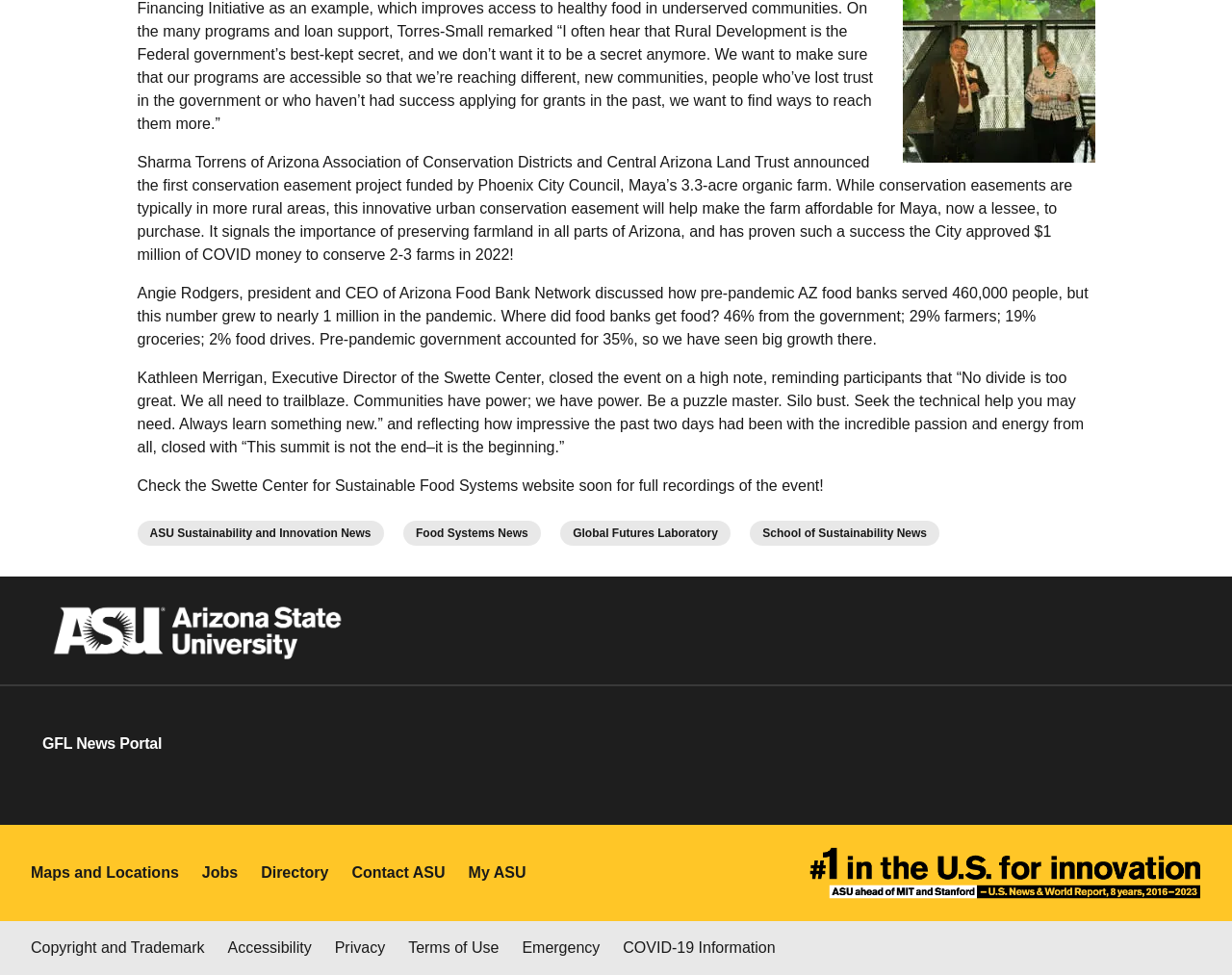Provide the bounding box coordinates of the HTML element this sentence describes: "Food Systems News".

[0.327, 0.534, 0.439, 0.56]